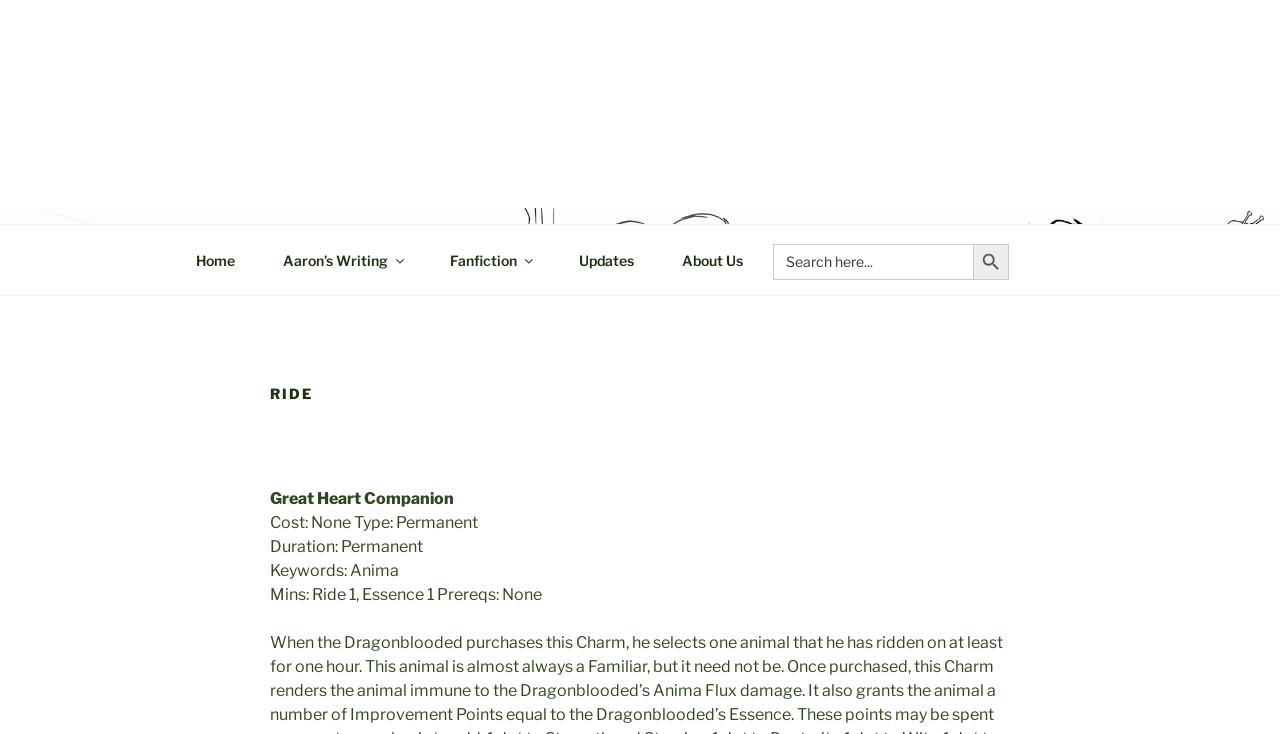Respond to the question below with a concise word or phrase:
What is the cost of the companion?

None